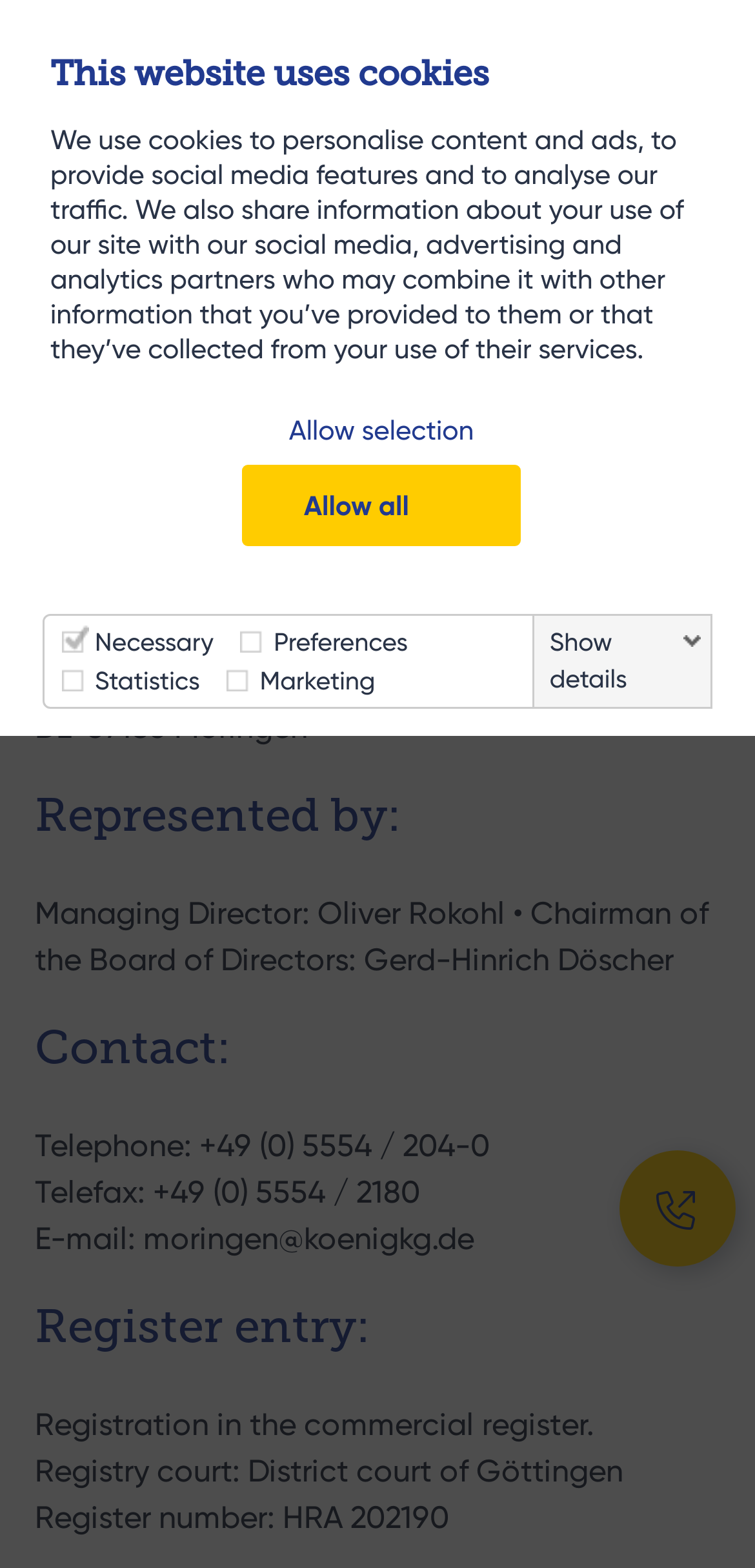Highlight the bounding box coordinates of the element that should be clicked to carry out the following instruction: "Click the 'Show details' link". The coordinates must be given as four float numbers ranging from 0 to 1, i.e., [left, top, right, bottom].

[0.718, 0.399, 0.941, 0.446]